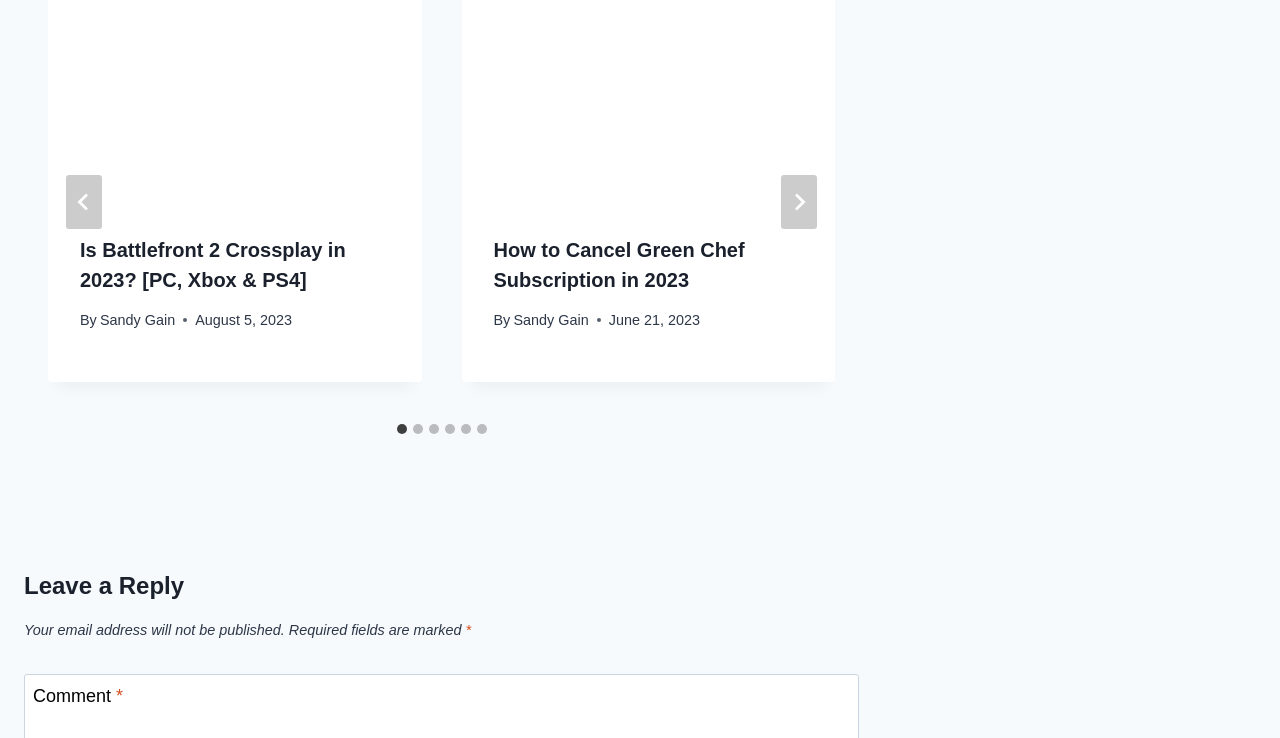Based on the element description: "Sandy Gain", identify the bounding box coordinates for this UI element. The coordinates must be four float numbers between 0 and 1, listed as [left, top, right, bottom].

[0.724, 0.423, 0.783, 0.444]